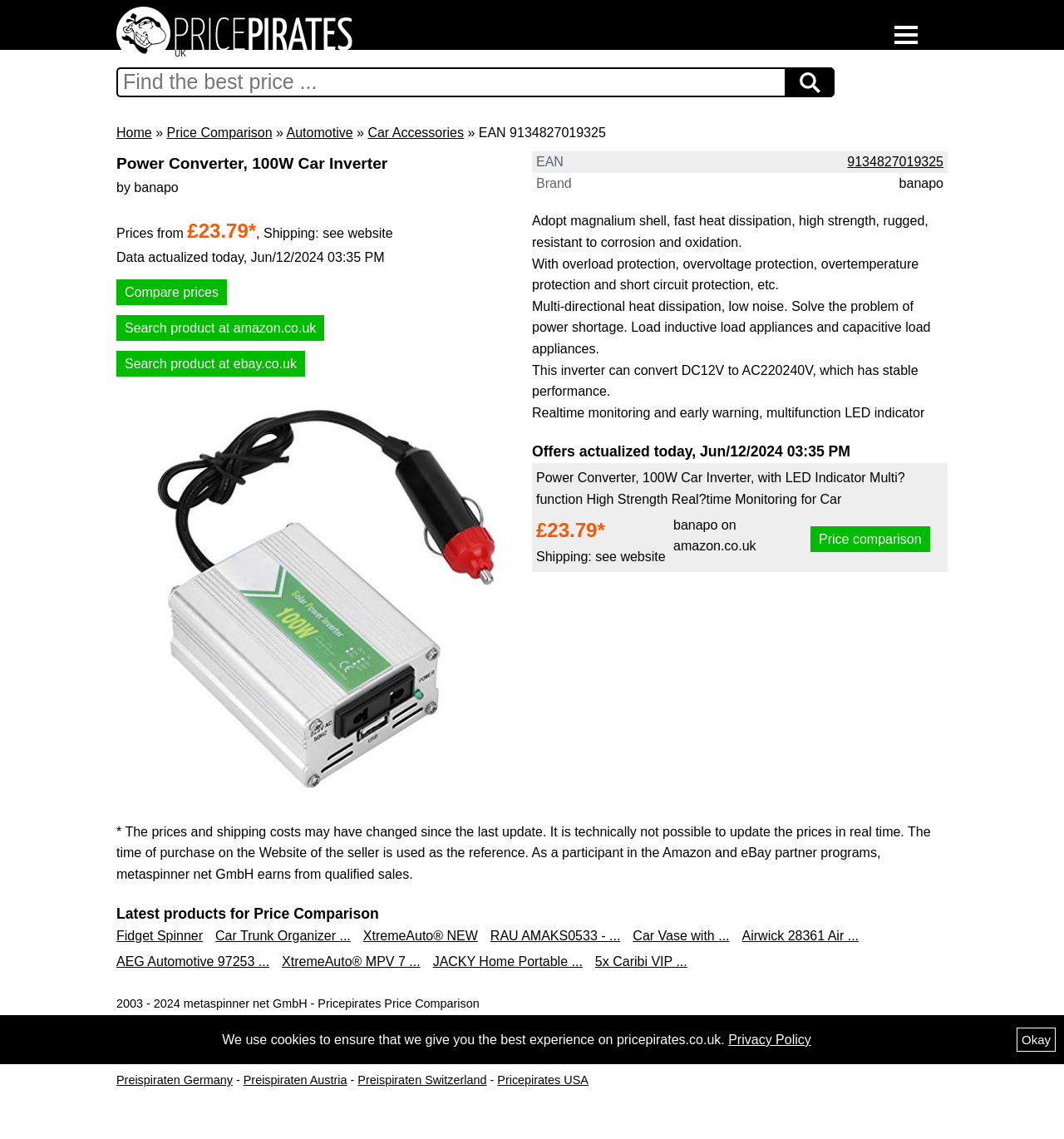Please find the bounding box coordinates for the clickable element needed to perform this instruction: "Compare prices".

[0.109, 0.246, 0.213, 0.268]